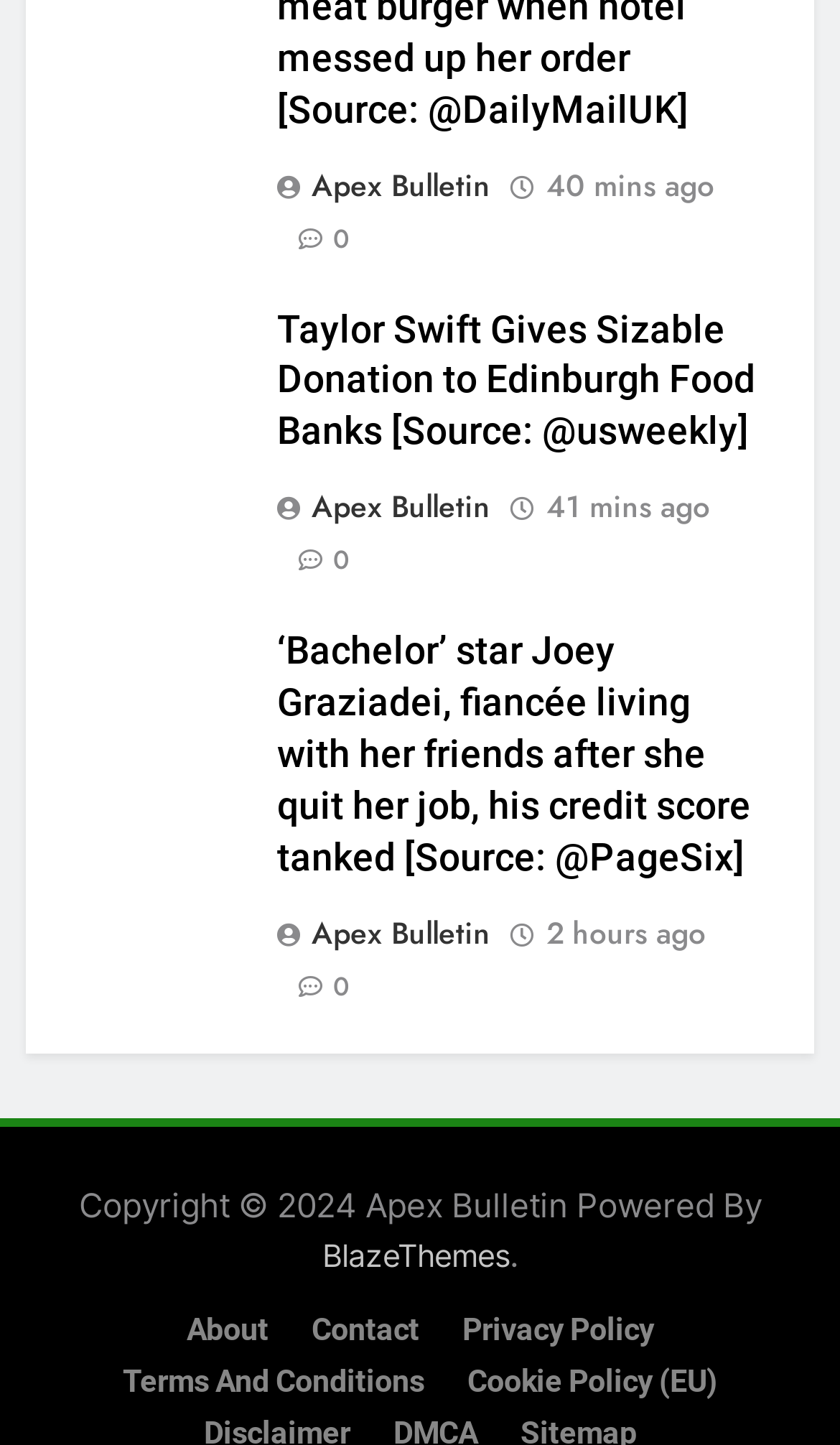Show the bounding box coordinates for the element that needs to be clicked to execute the following instruction: "Visit the About page". Provide the coordinates in the form of four float numbers between 0 and 1, i.e., [left, top, right, bottom].

[0.222, 0.907, 0.319, 0.933]